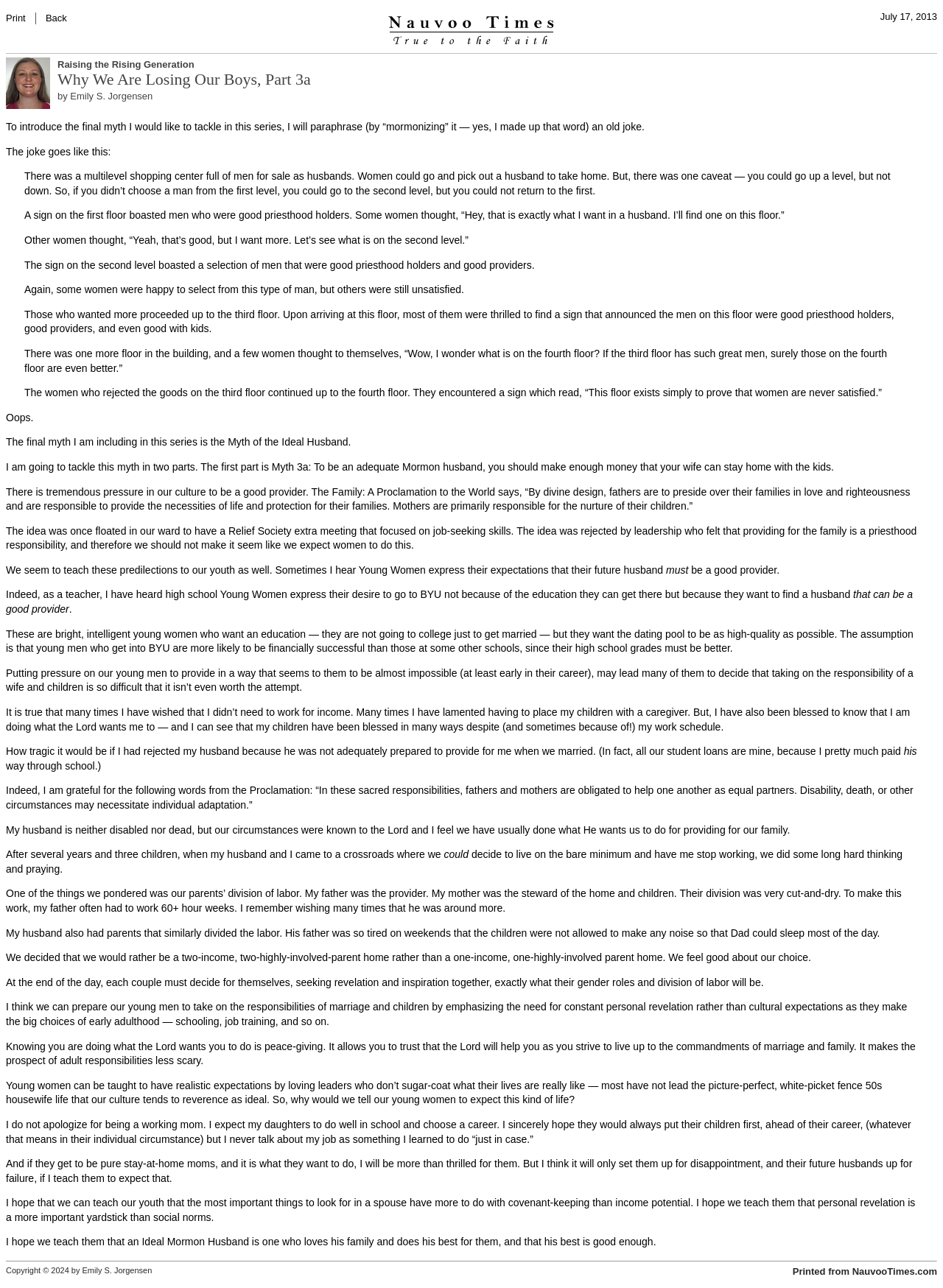Construct a comprehensive description capturing every detail on the webpage.

The webpage is an article titled "Why We Are Losing Our Boys, Part 3a" by Emily S. Jorgensen, published on Nauvoo Times. At the top, there is a layout table with three cells, containing a "Print" and "Back" link, an image, and the date "July 17, 2013". 

Below this, there is a large block of text, which is the main content of the article. The text is divided into several paragraphs, discussing the concept of the "Ideal Husband" and the expectations placed on men in Mormon culture. The author shares a joke about a multilevel shopping center where women can choose husbands, and then delves into the pressure on men to be good providers and the implications of this on their self-worth and relationships.

The article also includes quotes from the "Family: A Proclamation to the World" and the author's personal experiences as a working mother. The text is dense and informative, with the author presenting her arguments and opinions on the topic.

At the bottom of the page, there is a separator line, followed by a layout table with two cells, containing the copyright information and a note indicating that the article was printed from NauvooTimes.com.